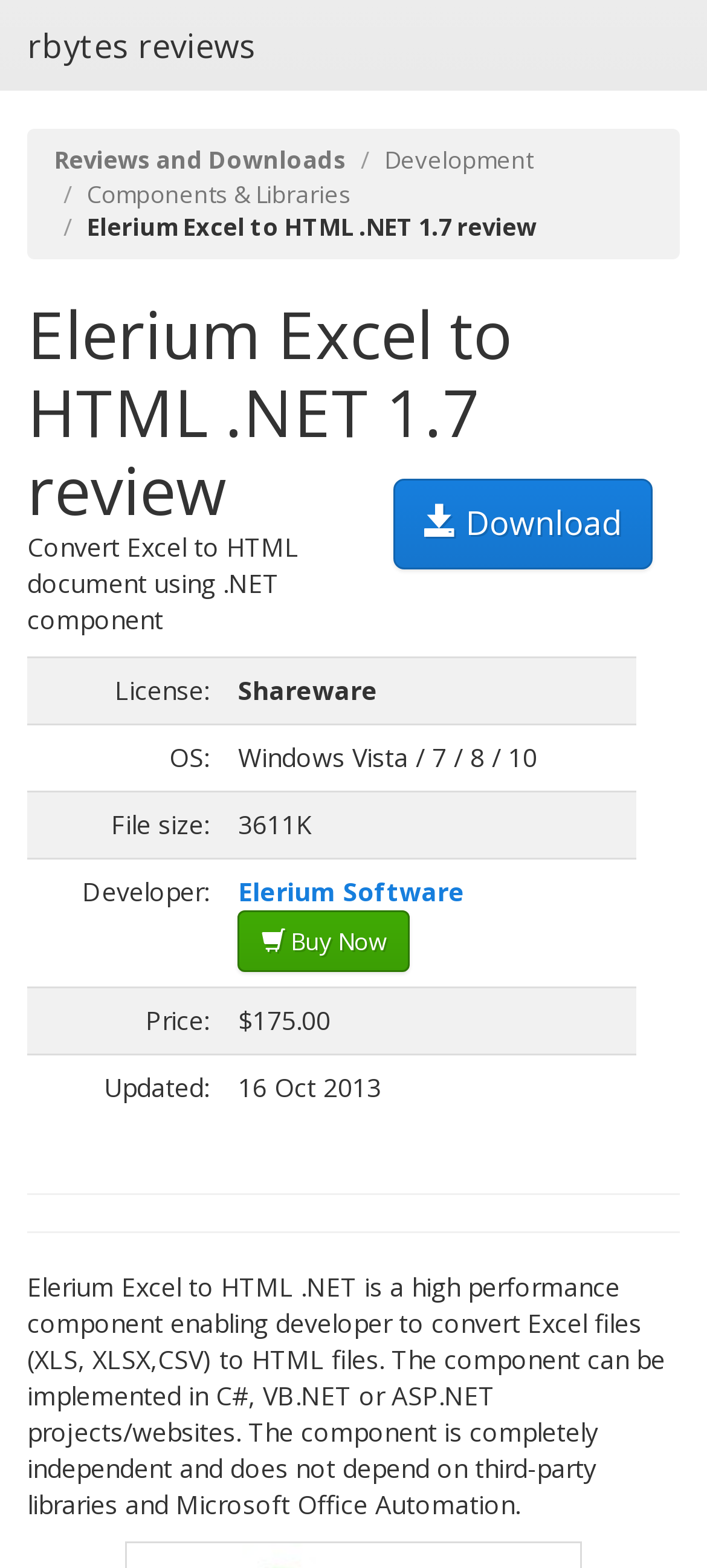Respond to the question below with a single word or phrase:
What is the operating system required for Elerium Excel to HTML.NET?

Windows Vista / 7 / 8 / 10